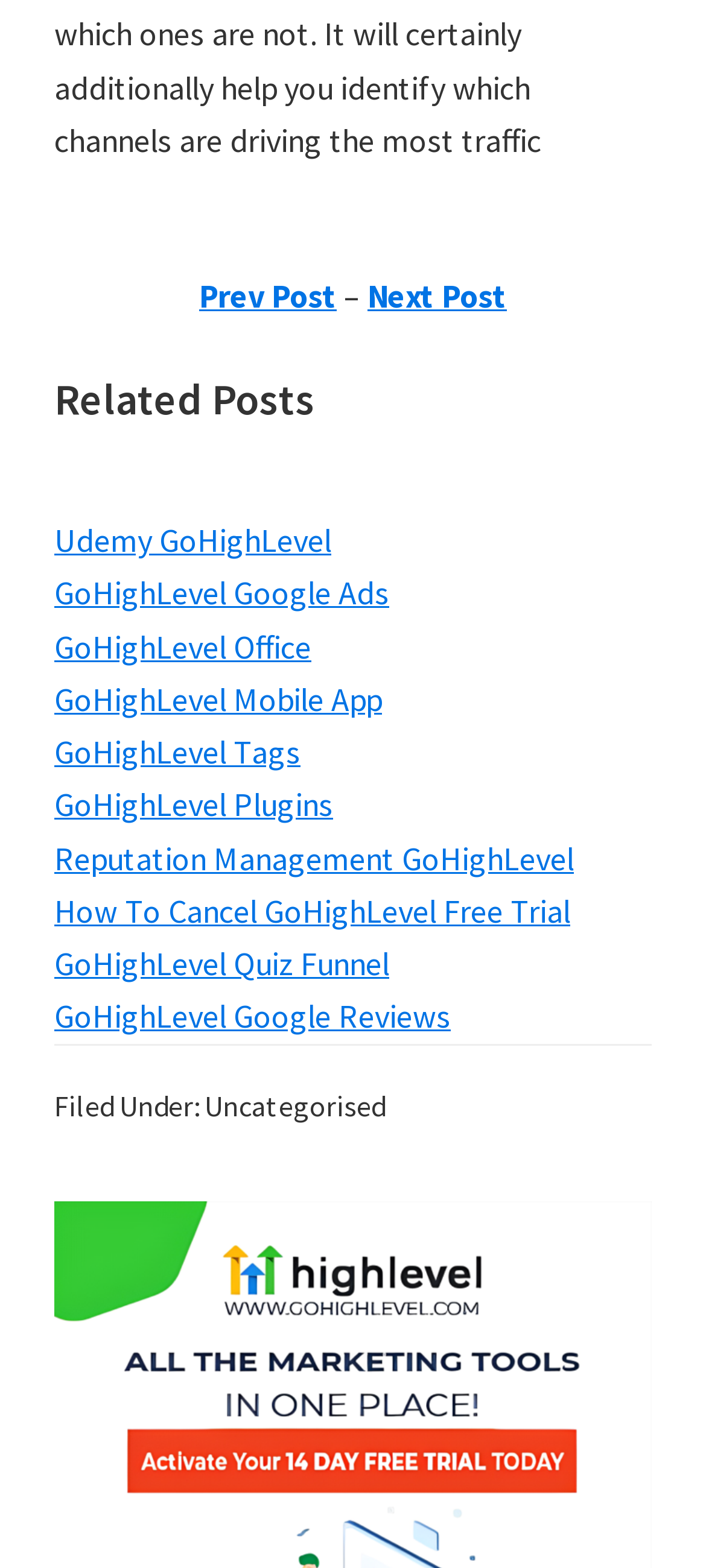Extract the bounding box coordinates for the UI element described as: "GoHighLevel Quiz Funnel".

[0.077, 0.601, 0.551, 0.628]